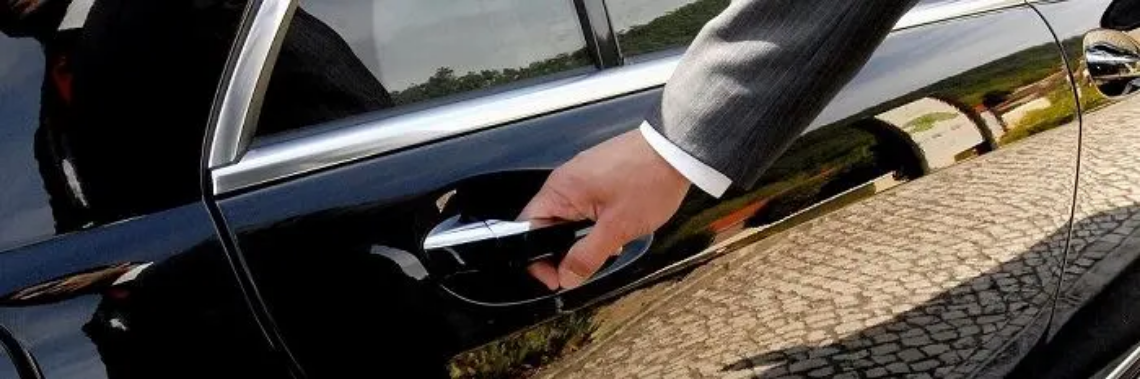What is the chauffeur about to do?
Please answer the question with a detailed response using the information from the screenshot.

The chauffeur is poised to open the door of the luxurious black limousine, as indicated by his hand reaching for the sleek door handle, which reflects the ambient scenery.